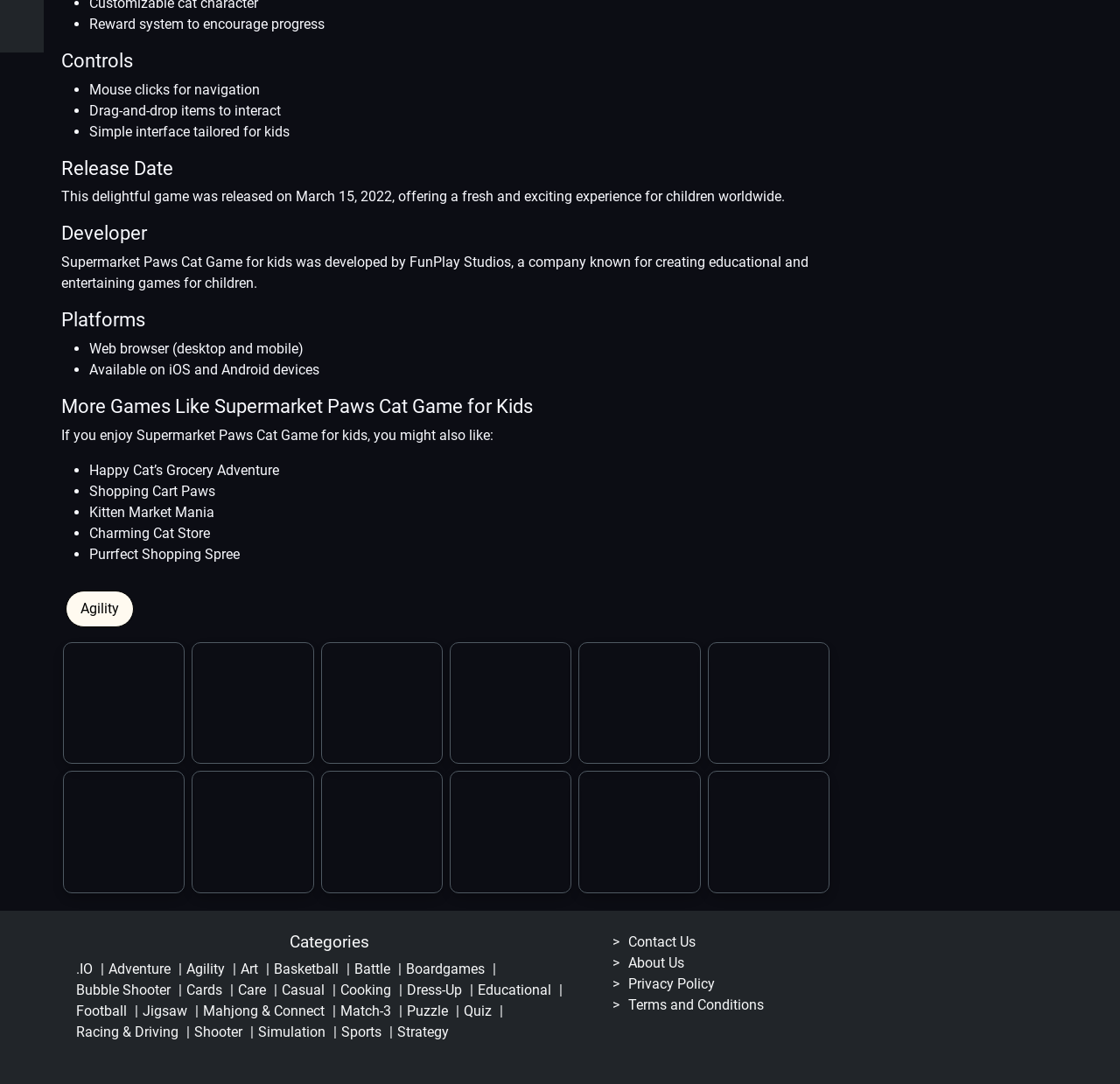Point out the bounding box coordinates of the section to click in order to follow this instruction: "Explore games like 'Happy Cat’s Grocery Adventure'".

[0.08, 0.426, 0.249, 0.442]